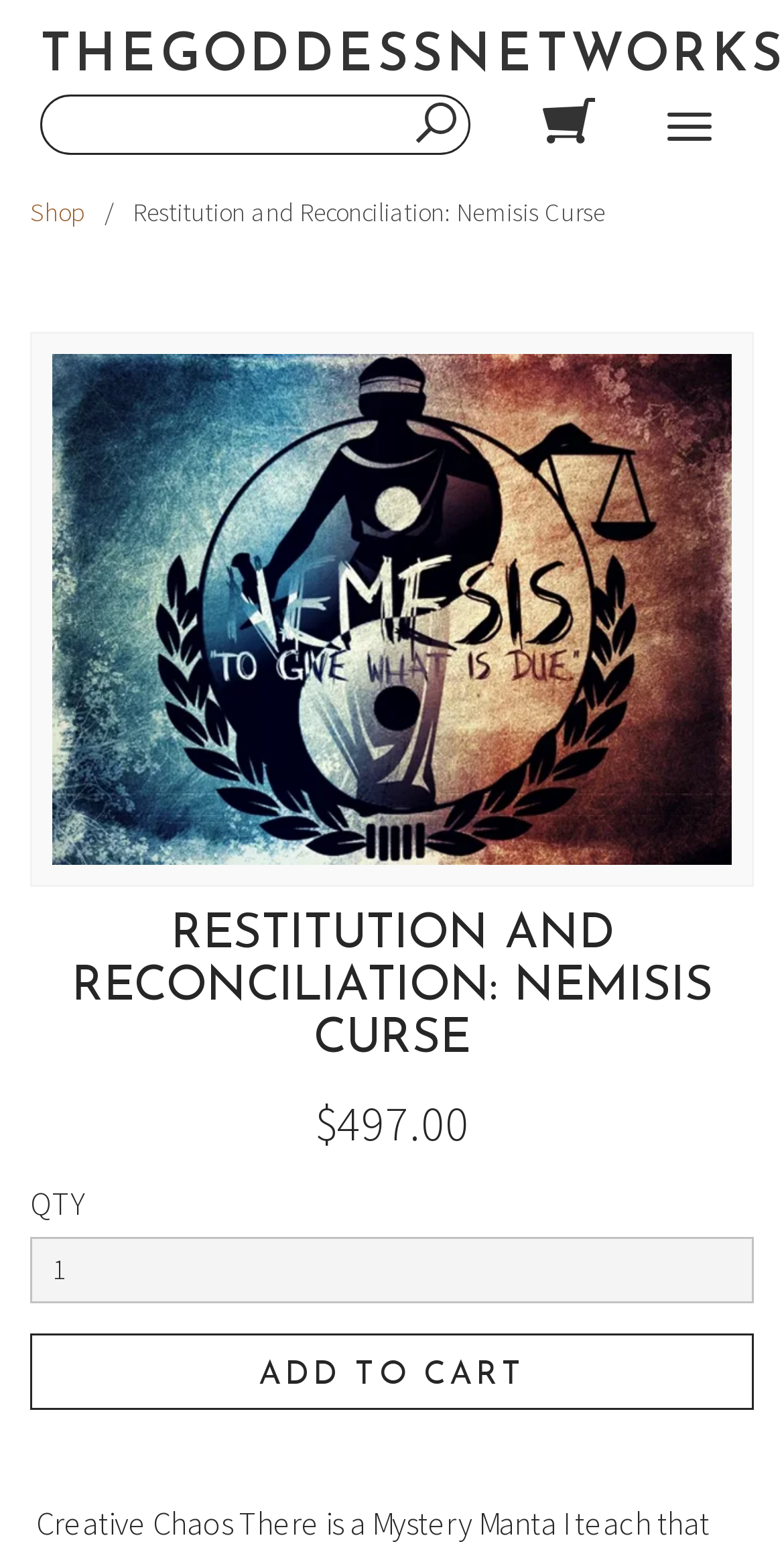What is the minimum quantity that can be added to cart?
Deliver a detailed and extensive answer to the question.

The spinbutton next to the 'QTY' label has a minimum value of 1, indicating that the minimum quantity that can be added to cart is 1.